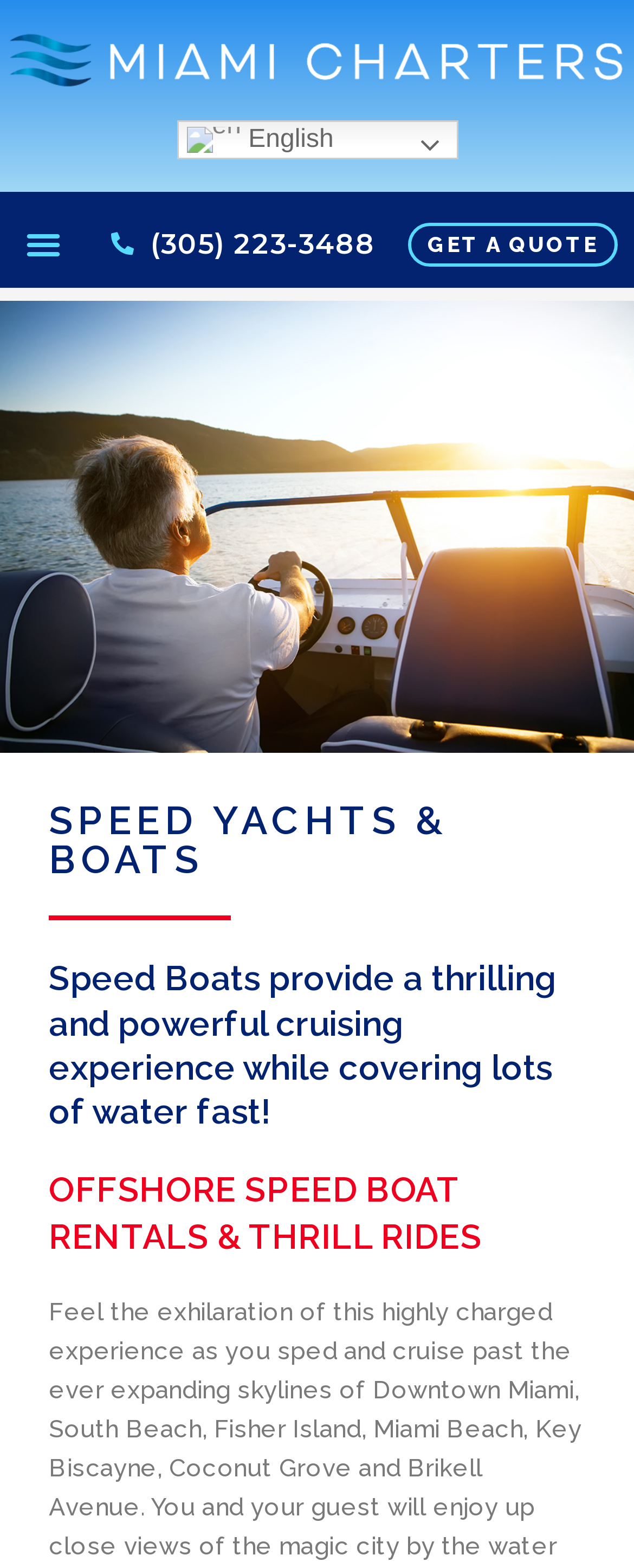Provide a one-word or brief phrase answer to the question:
What type of rentals does the website offer?

Offshore speed boat rentals